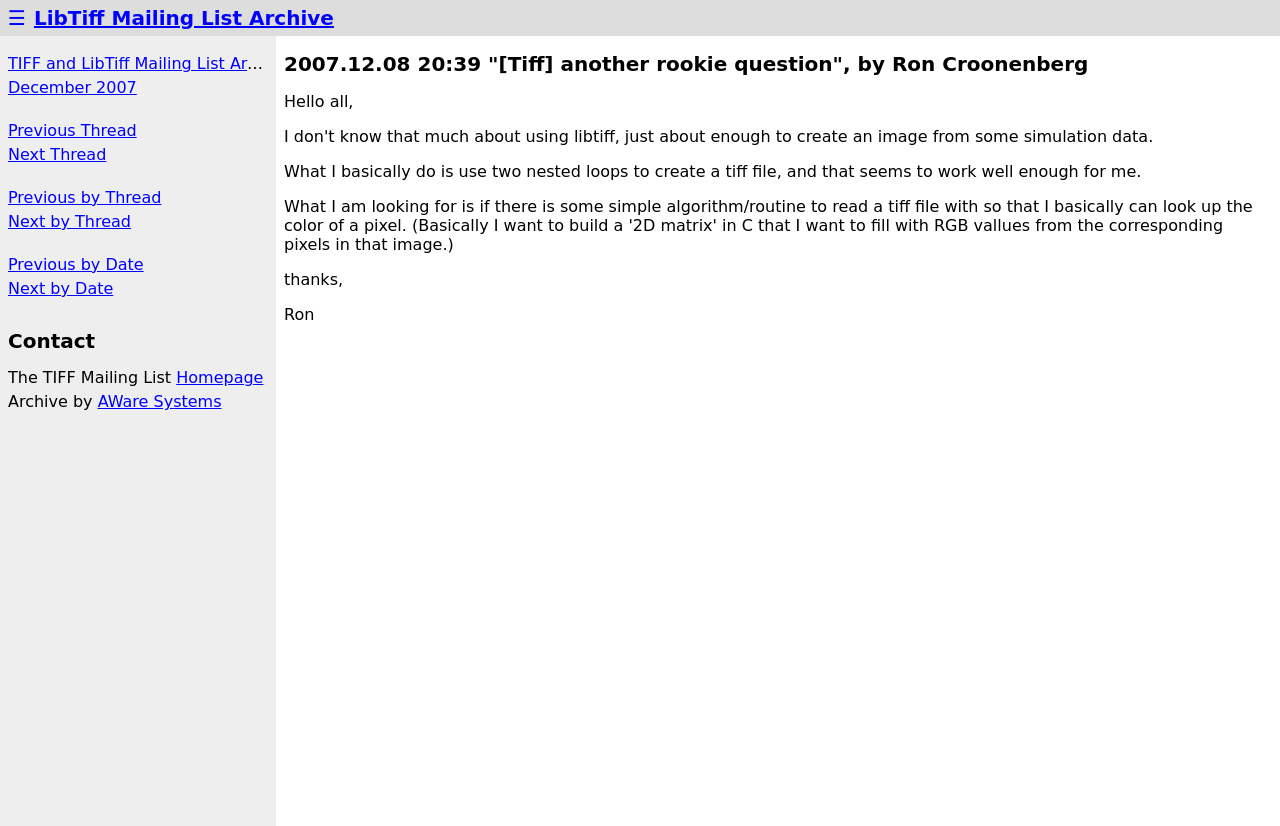Please find the bounding box coordinates (top-left x, top-left y, bottom-right x, bottom-right y) in the screenshot for the UI element described as follows: parent_node: CancerCanuck

None